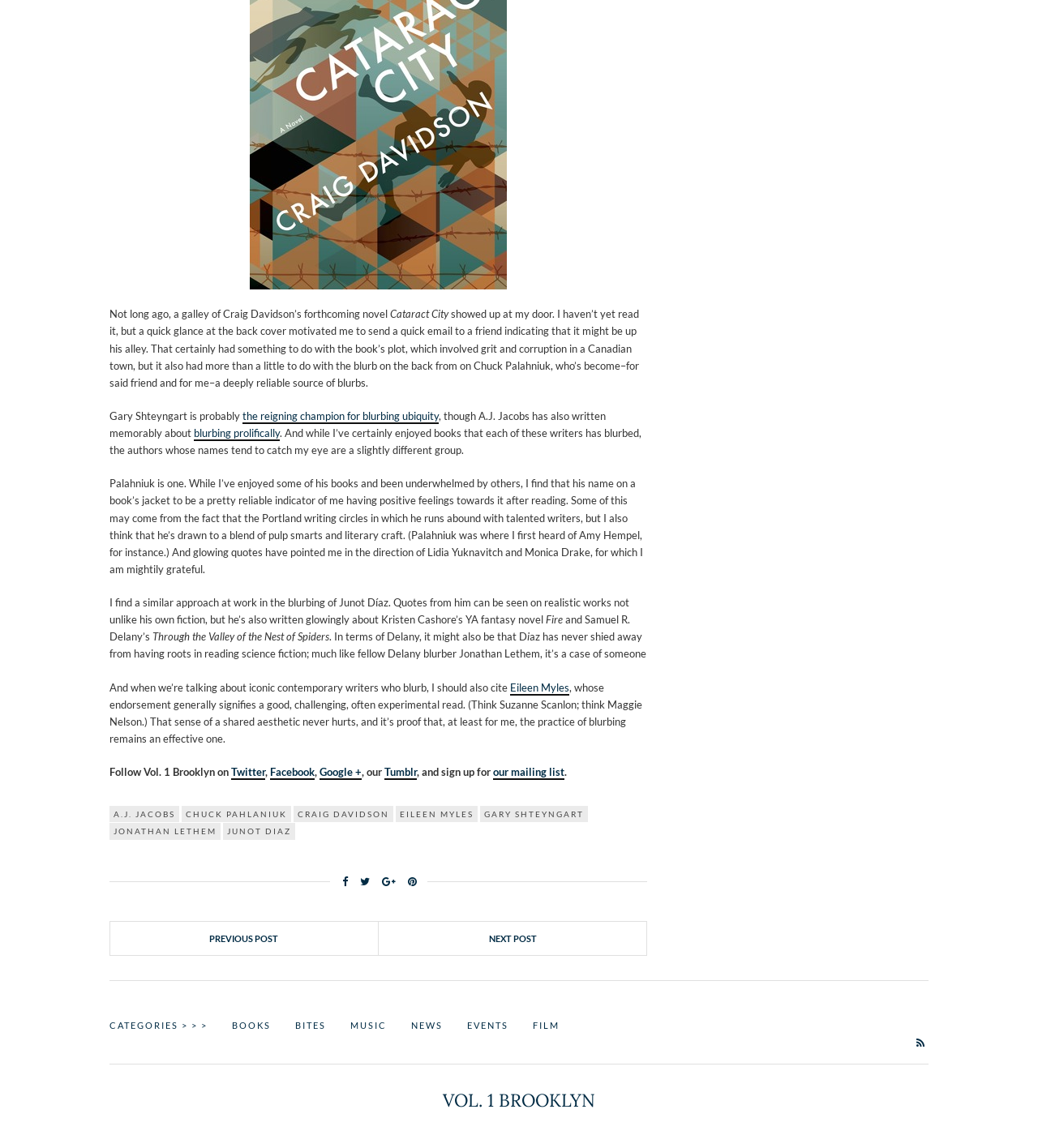Who is the author of the book with the blurb from Chuck Palahniuk?
Answer the question with detailed information derived from the image.

The webpage mentions a book with a blurb from Chuck Palahniuk, and the OCR text of the StaticText element with ID 209 mentions Craig Davidson's forthcoming novel, which implies that Craig Davidson is the author of the book.